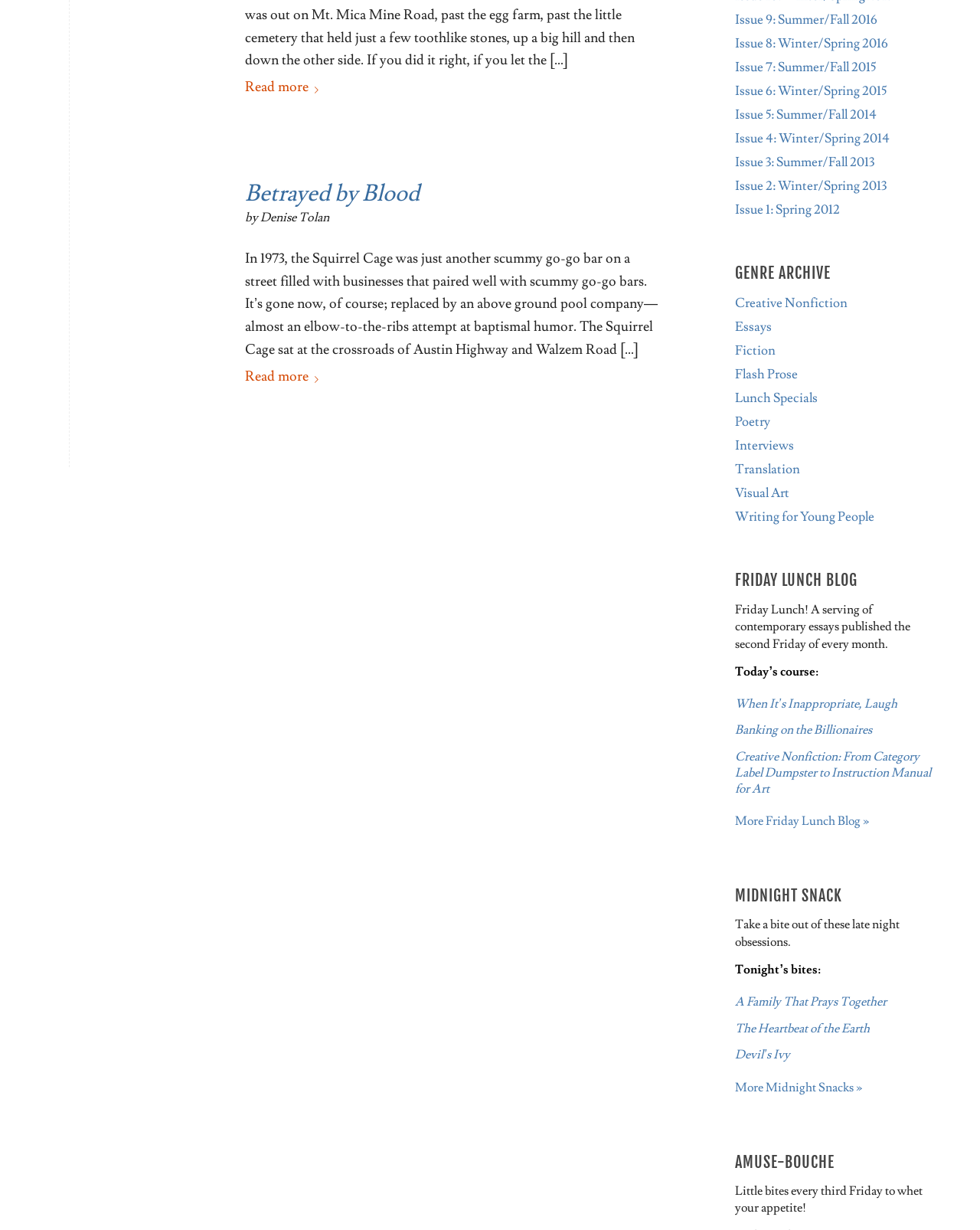Identify the bounding box coordinates for the UI element that matches this description: "Creative Nonfiction".

[0.75, 0.238, 0.961, 0.257]